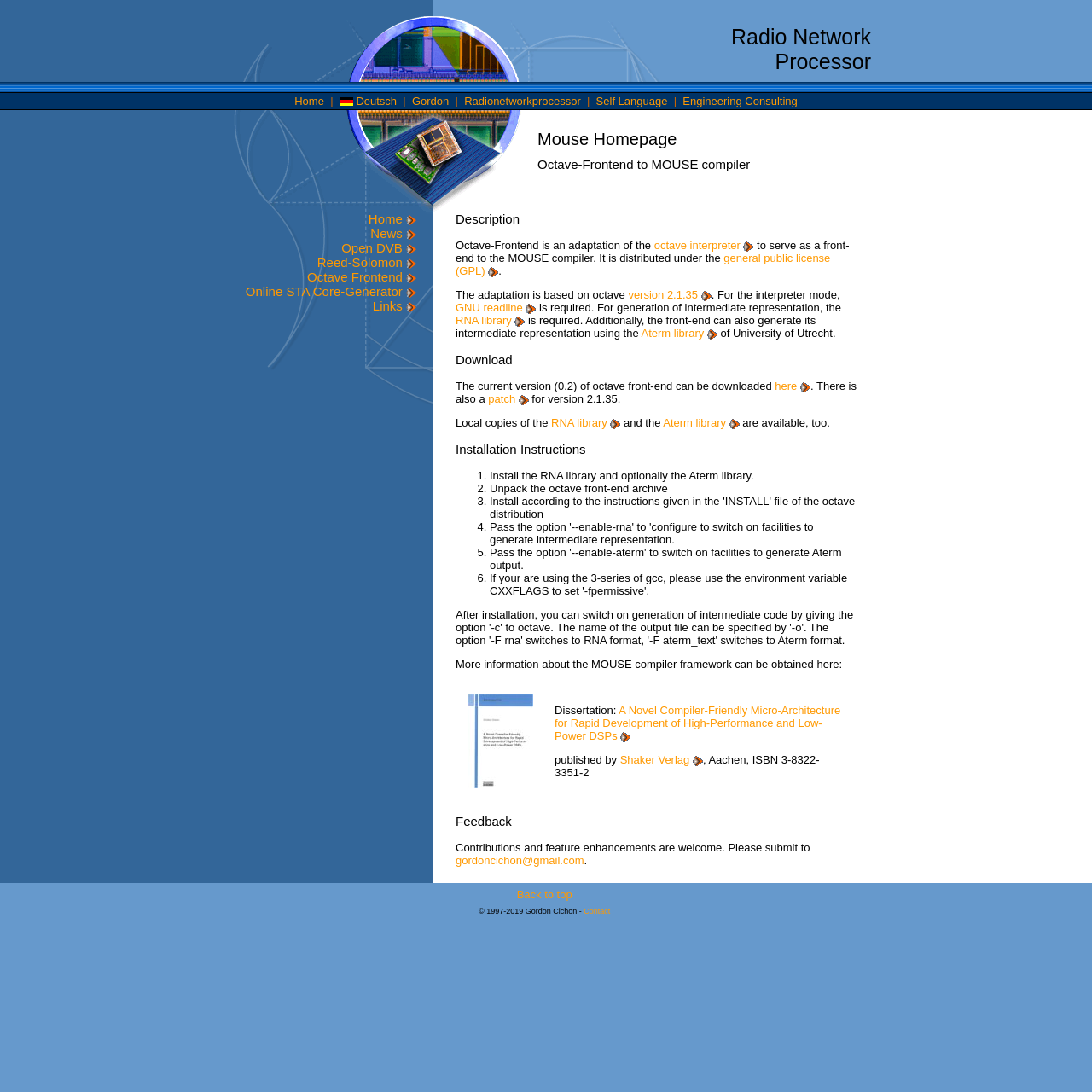Respond with a single word or phrase:
How many table rows are there in the first table?

5